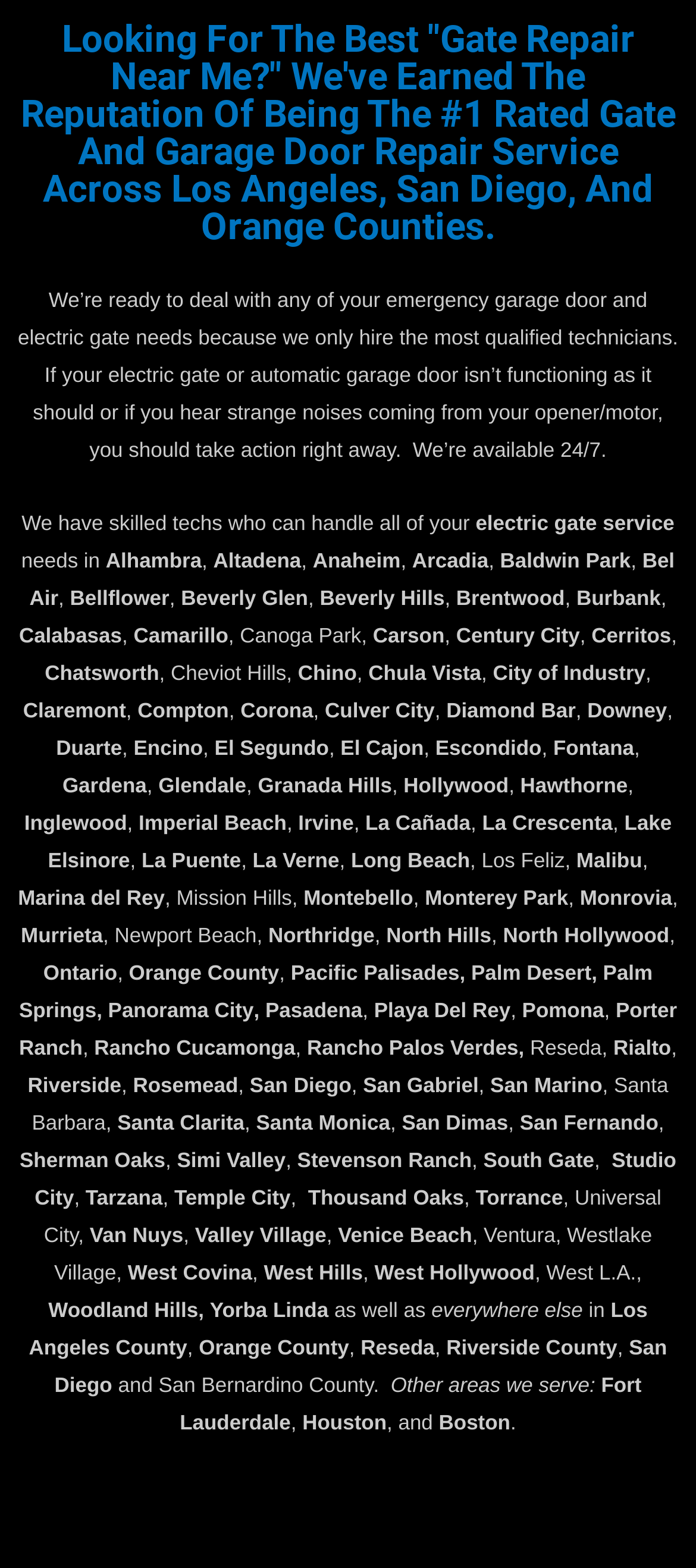Extract the bounding box coordinates for the described element: "Glendale". The coordinates should be represented as four float numbers between 0 and 1: [left, top, right, bottom].

[0.228, 0.494, 0.354, 0.509]